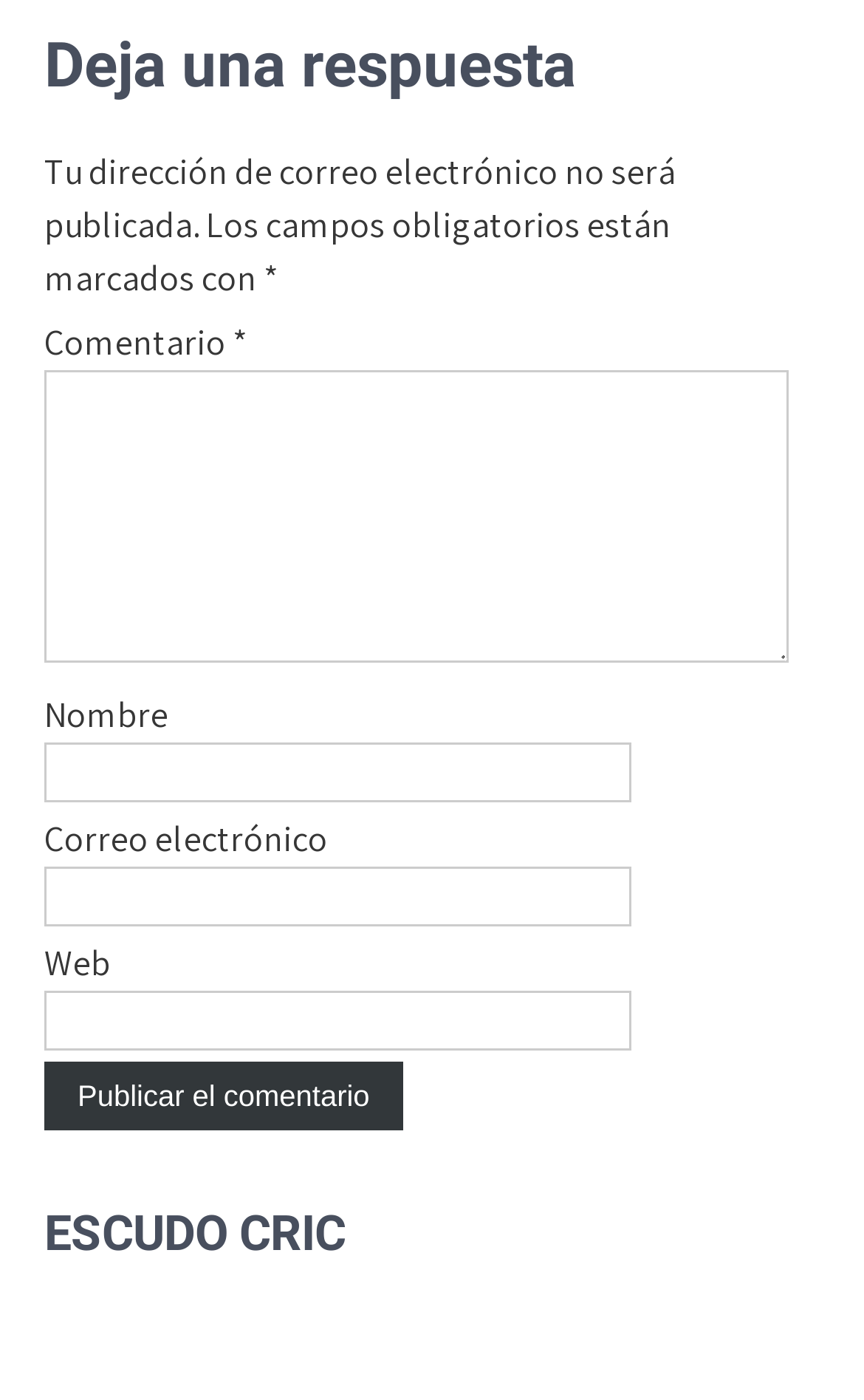Determine the bounding box coordinates for the HTML element described here: "parent_node: Correo electrónico aria-describedby="email-notes" name="email"".

[0.051, 0.619, 0.731, 0.662]